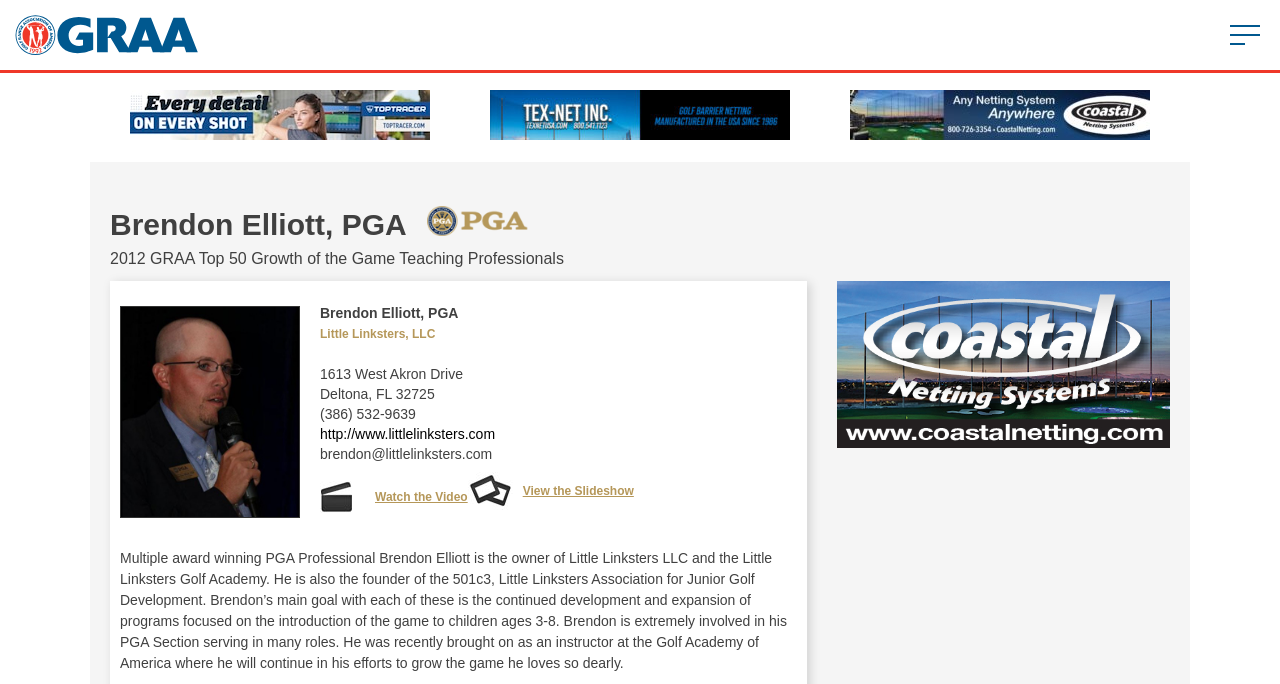What is the name of the organization founded by Brendon Elliott?
Provide a short answer using one word or a brief phrase based on the image.

Little Linksters Association